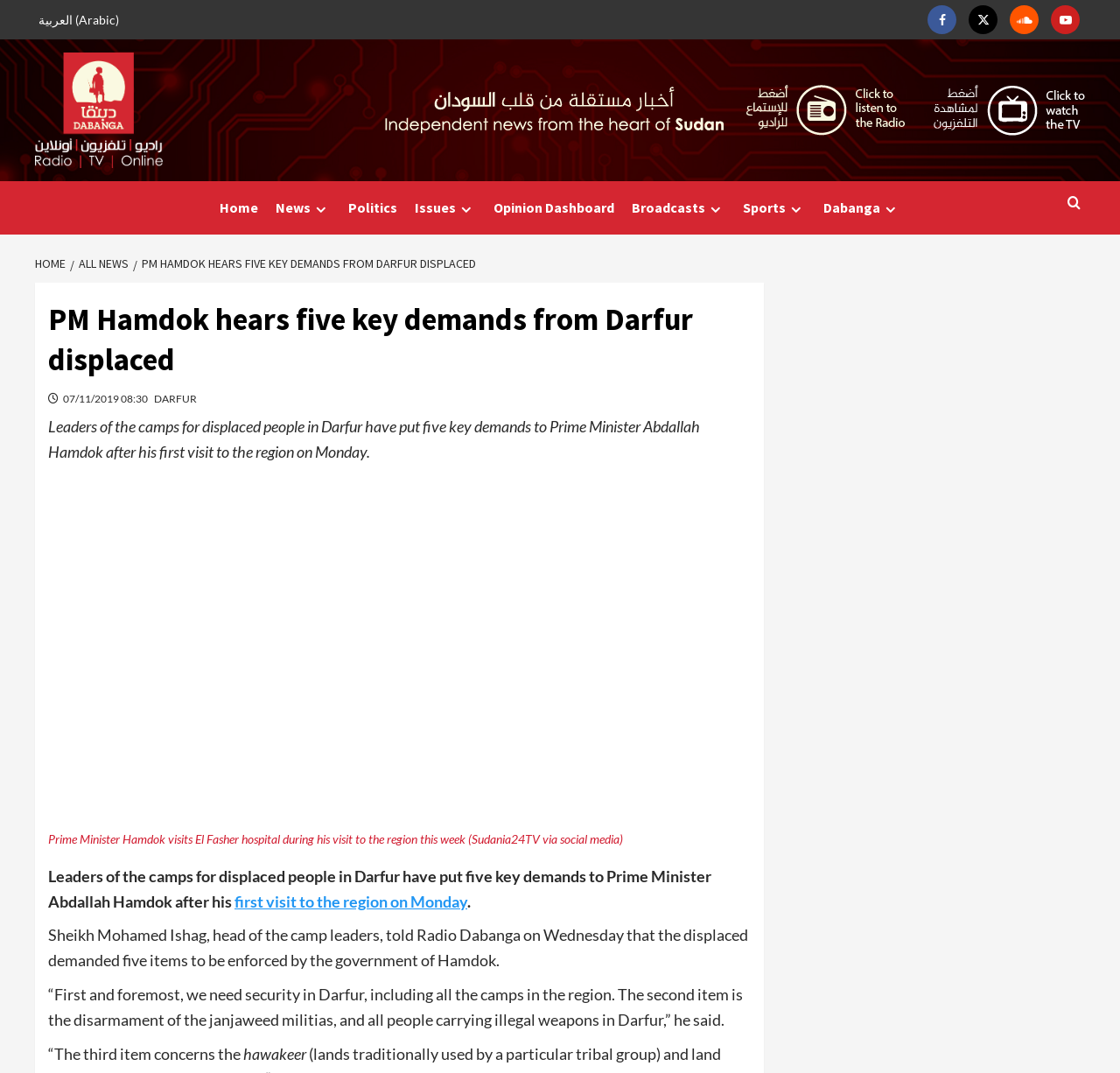Write an elaborate caption that captures the essence of the webpage.

The webpage is about a news article titled "PM Hamdok hears five key demands from Darfur displaced" on Dabanga Radio TV Online. At the top, there are five social media links, including Facebook, Twitter, Soundcloud, and Youtube, aligned horizontally on the right side. Below them, there is a logo of Dabanga Radio TV Online with a link to the website's homepage.

On the left side, there is a navigation menu with links to different sections, including Home, News, Politics, Issues, Opinion Dashboard, Broadcasts, Sports, and Dabanga. Each link has an icon next to it.

The main content of the webpage is the news article, which is divided into sections. The title of the article is "PM Hamdok hears five key demands from Darfur displaced" and is followed by the date "07/11/2019 08:30" and the category "DARFUR". The article's content is a summary of the demands made by the leaders of the camps for displaced people in Darfur to Prime Minister Abdallah Hamdok.

There are three images on the webpage, two of which are located on the top-right side, and one is located below the article's title. The images are not described, but they seem to be related to the article's content.

The article's content is divided into paragraphs, with quotes from Sheikh Mohamed Ishag, head of the camp leaders, explaining the five demands made by the displaced people. The demands include security in Darfur, disarmament of the janjaweed militias, and other issues related to the region.